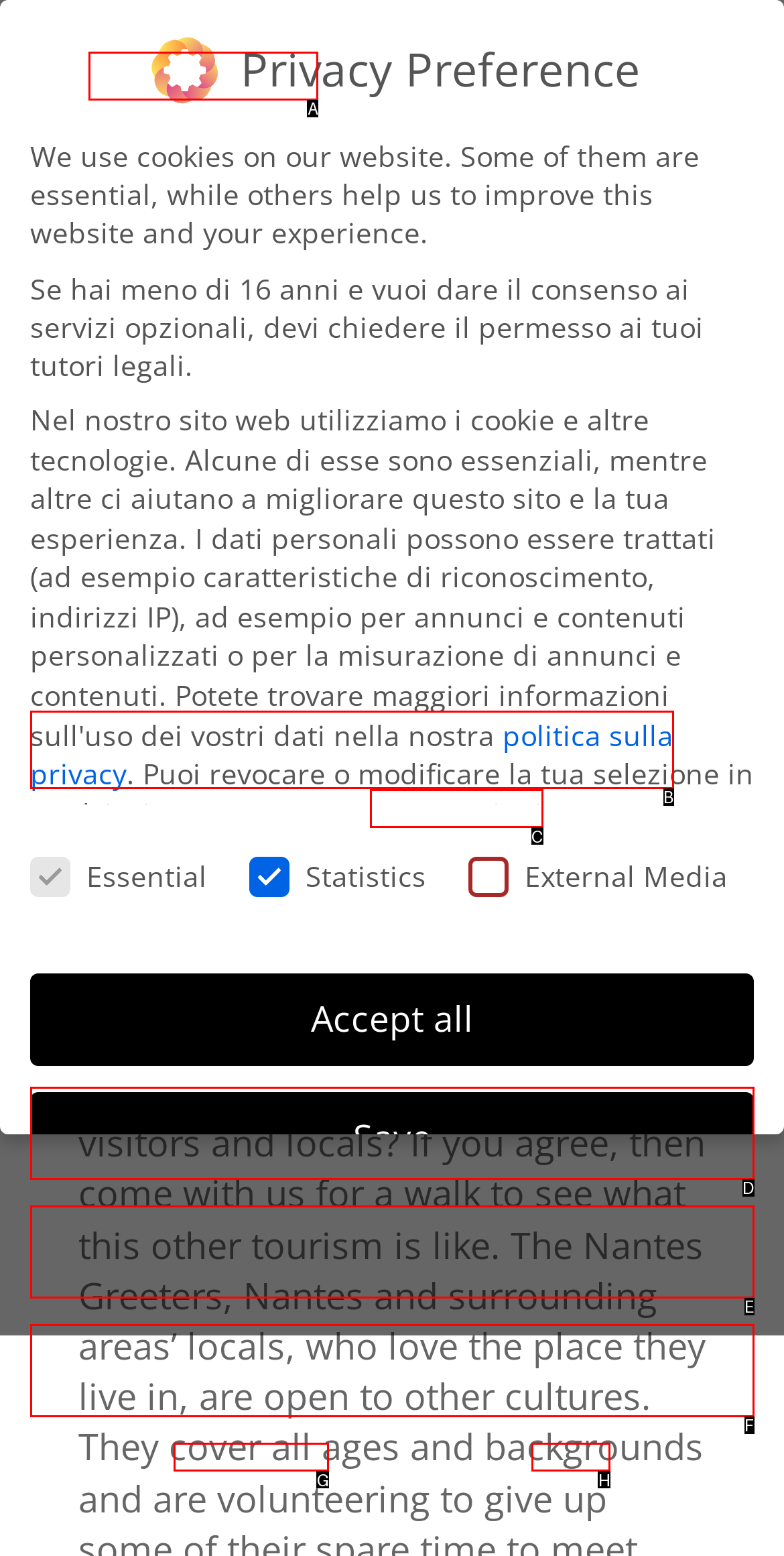Select the HTML element that fits the following description: Save
Provide the letter of the matching option.

D